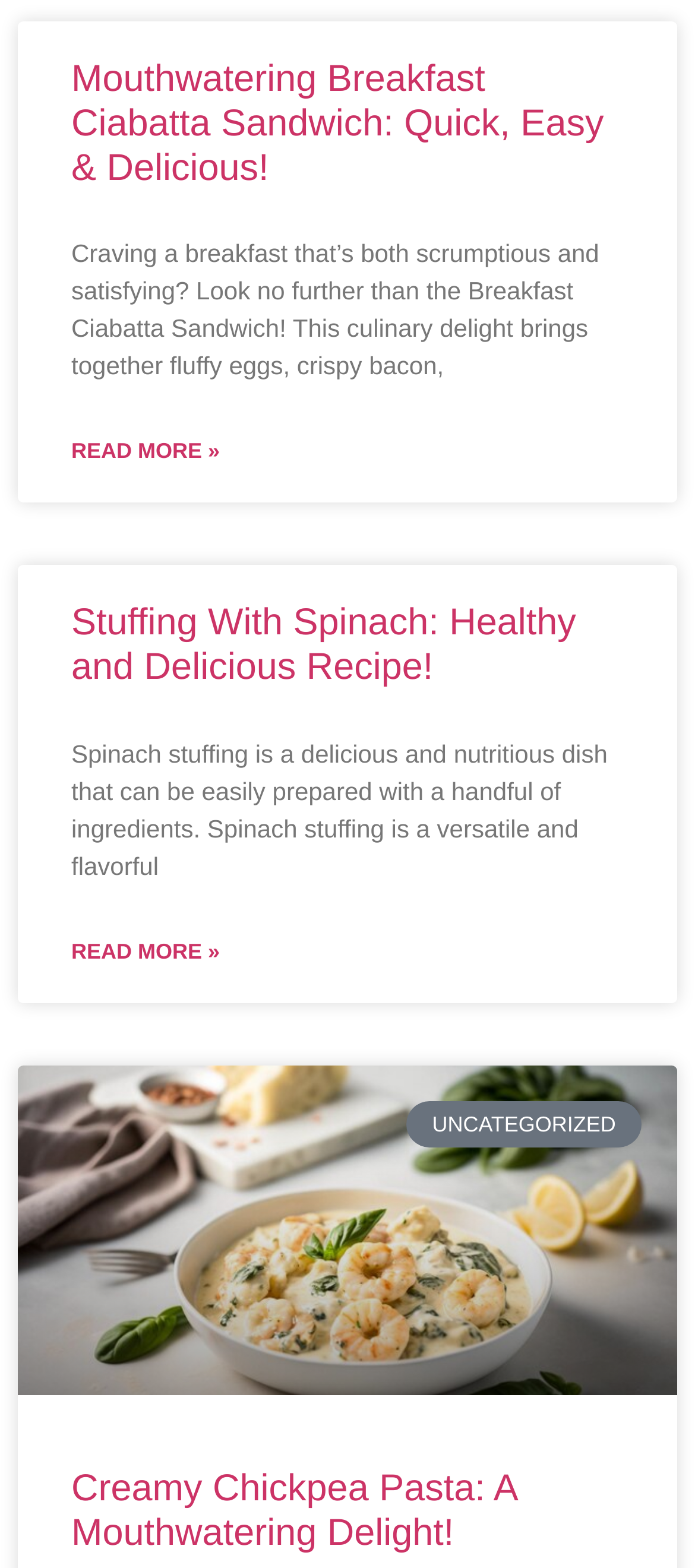Based on the element description "parent_node: UNCATEGORIZED", predict the bounding box coordinates of the UI element.

[0.026, 0.679, 0.974, 0.889]